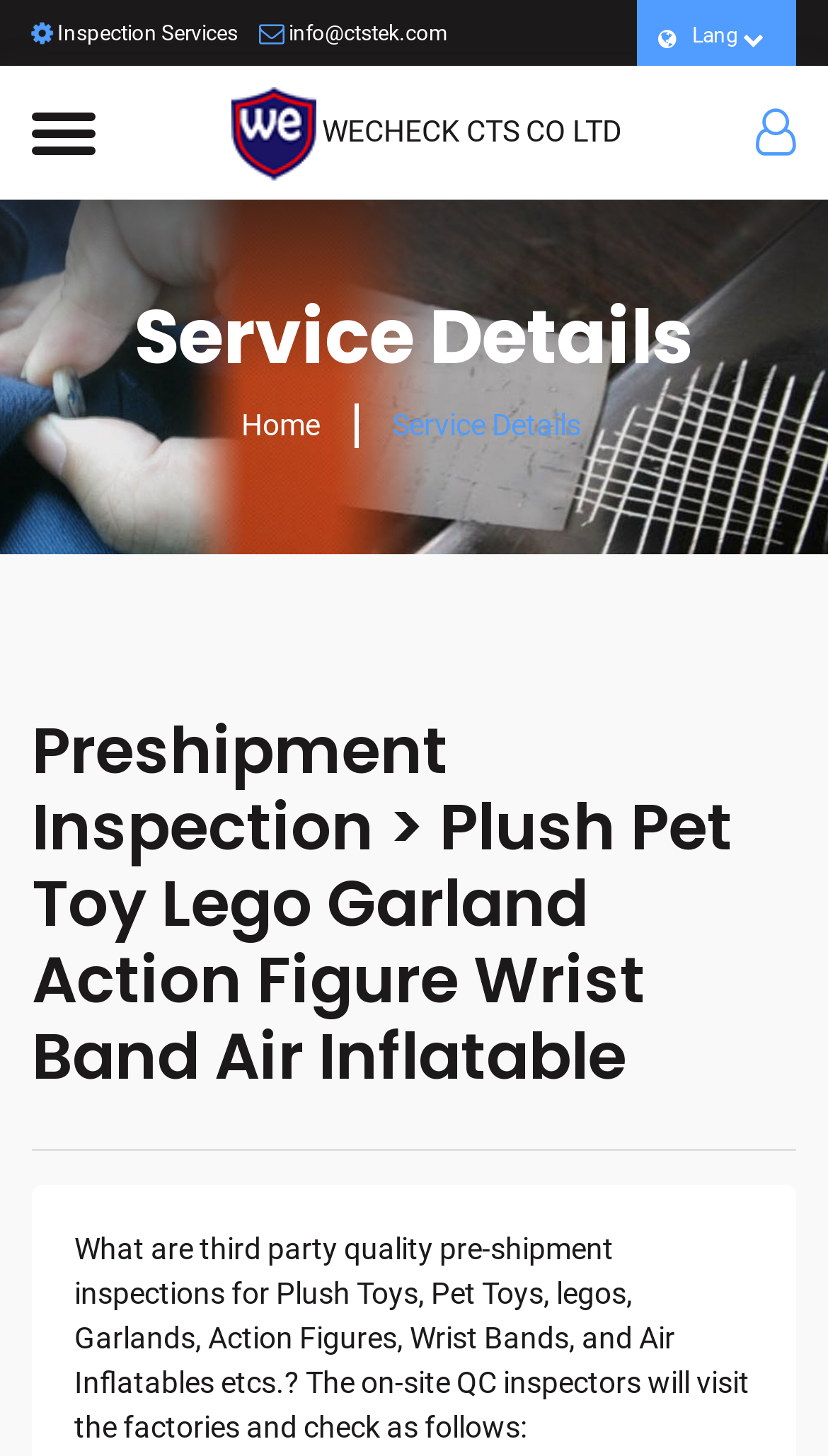What type of products are mentioned on the webpage? Based on the screenshot, please respond with a single word or phrase.

Toys and inflatables